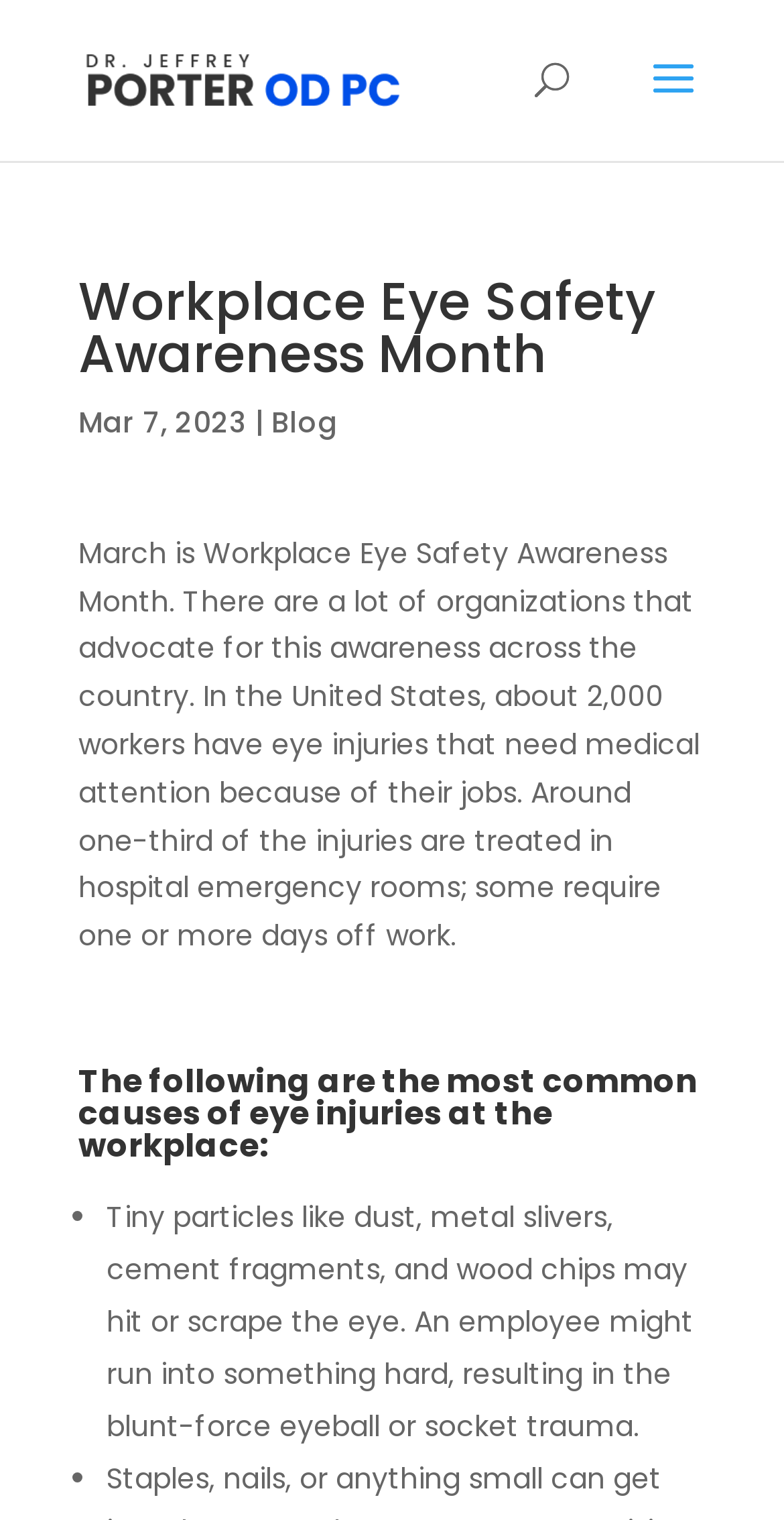What is the date of the blog post?
Give a single word or phrase answer based on the content of the image.

Mar 7, 2023